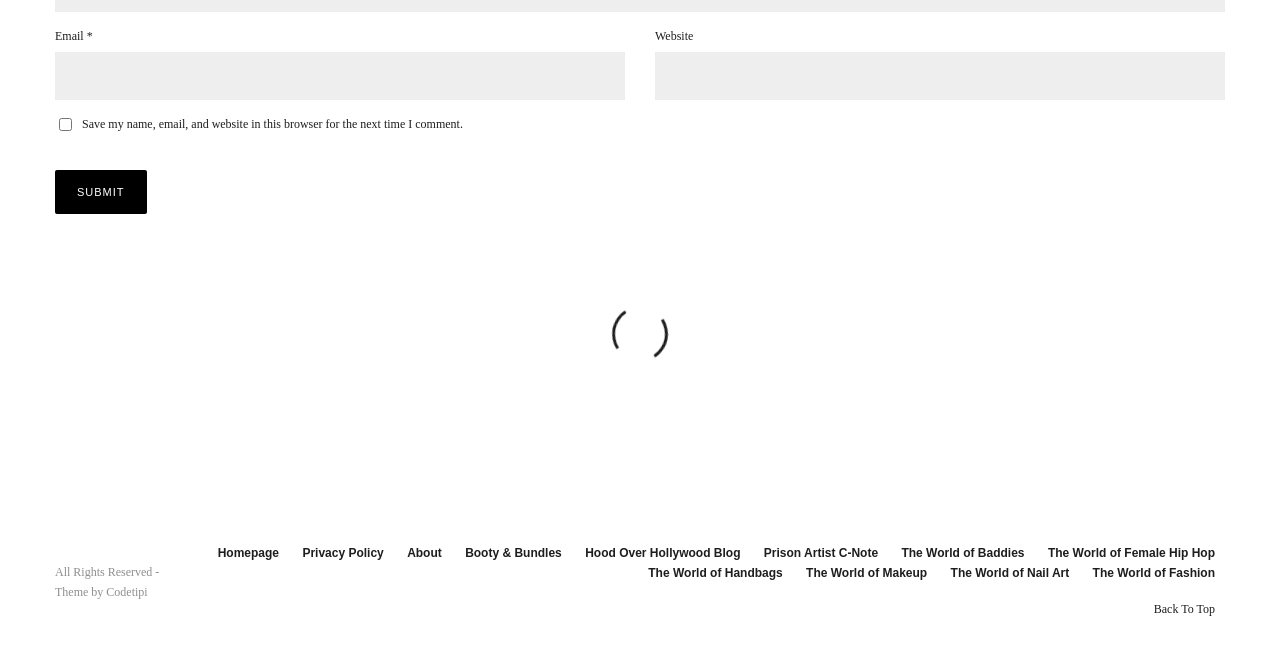Determine the bounding box coordinates for the area that should be clicked to carry out the following instruction: "Go to the homepage".

[0.17, 0.817, 0.218, 0.847]